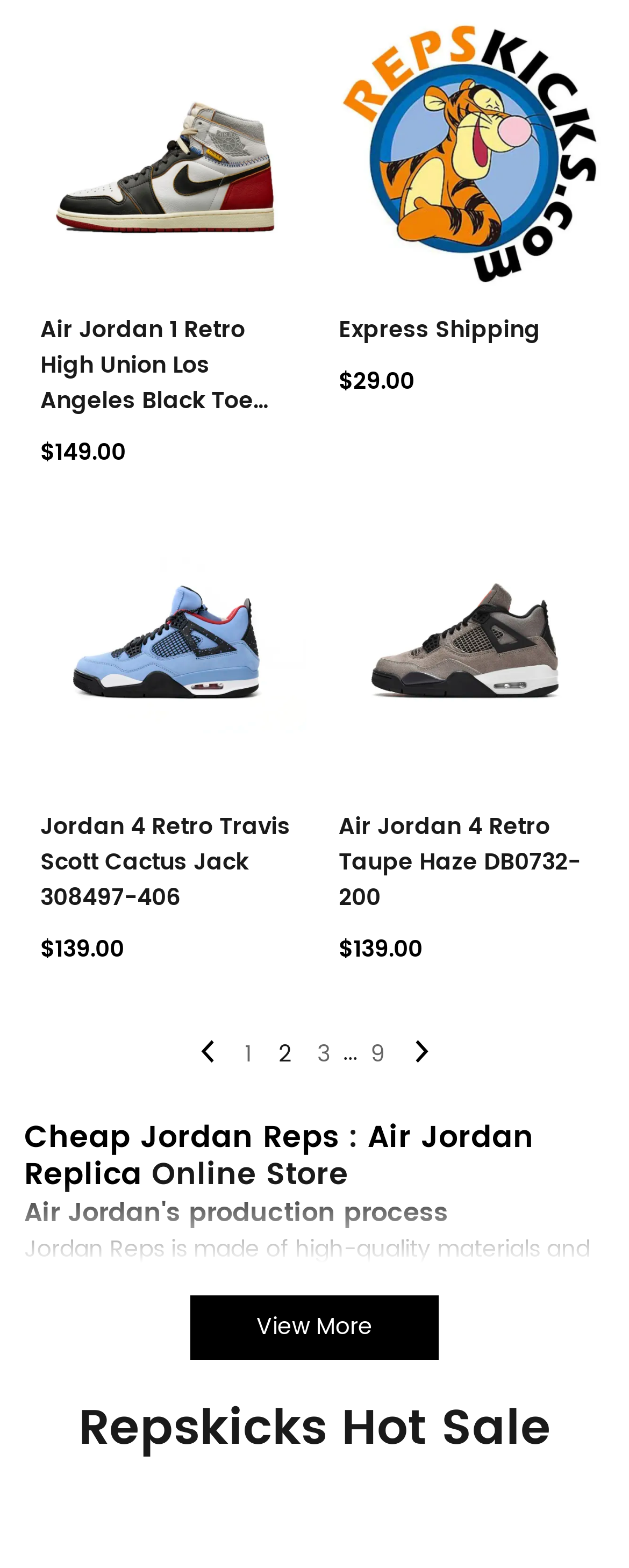Find the bounding box coordinates for the element that must be clicked to complete the instruction: "View Air Jordan 1 Retro High Union Los Angeles Black Toe BV1300-106 details". The coordinates should be four float numbers between 0 and 1, indicated as [left, top, right, bottom].

[0.038, 0.009, 0.487, 0.189]